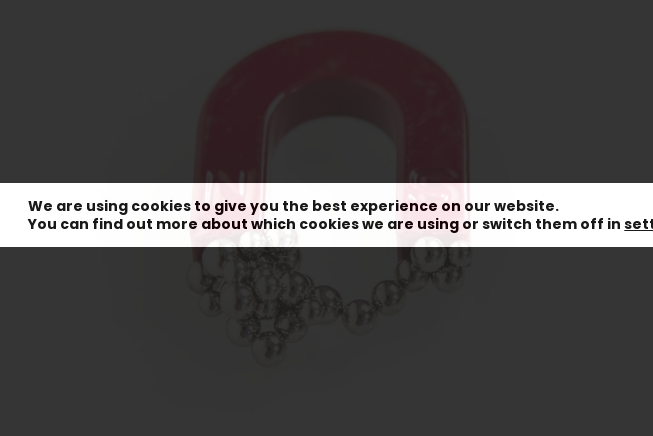What do the letters 'N' and 'S' on the magnet represent?
From the details in the image, answer the question comprehensively.

The caption explains that the letters 'N' and 'S' on the magnet indicate its north and south poles, which are essential for understanding its magnetic properties.